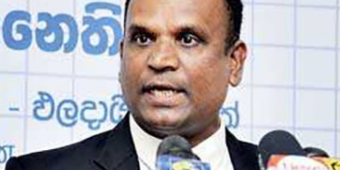Refer to the image and provide a thorough answer to this question:
What themes are emphasized in this context?

The atmosphere of the image suggests the importance of the discussion, emphasizing themes of governance, justice, and public discourse in a crucial political context, highlighting the ongoing discussions around legal and political matters in Sri Lanka.